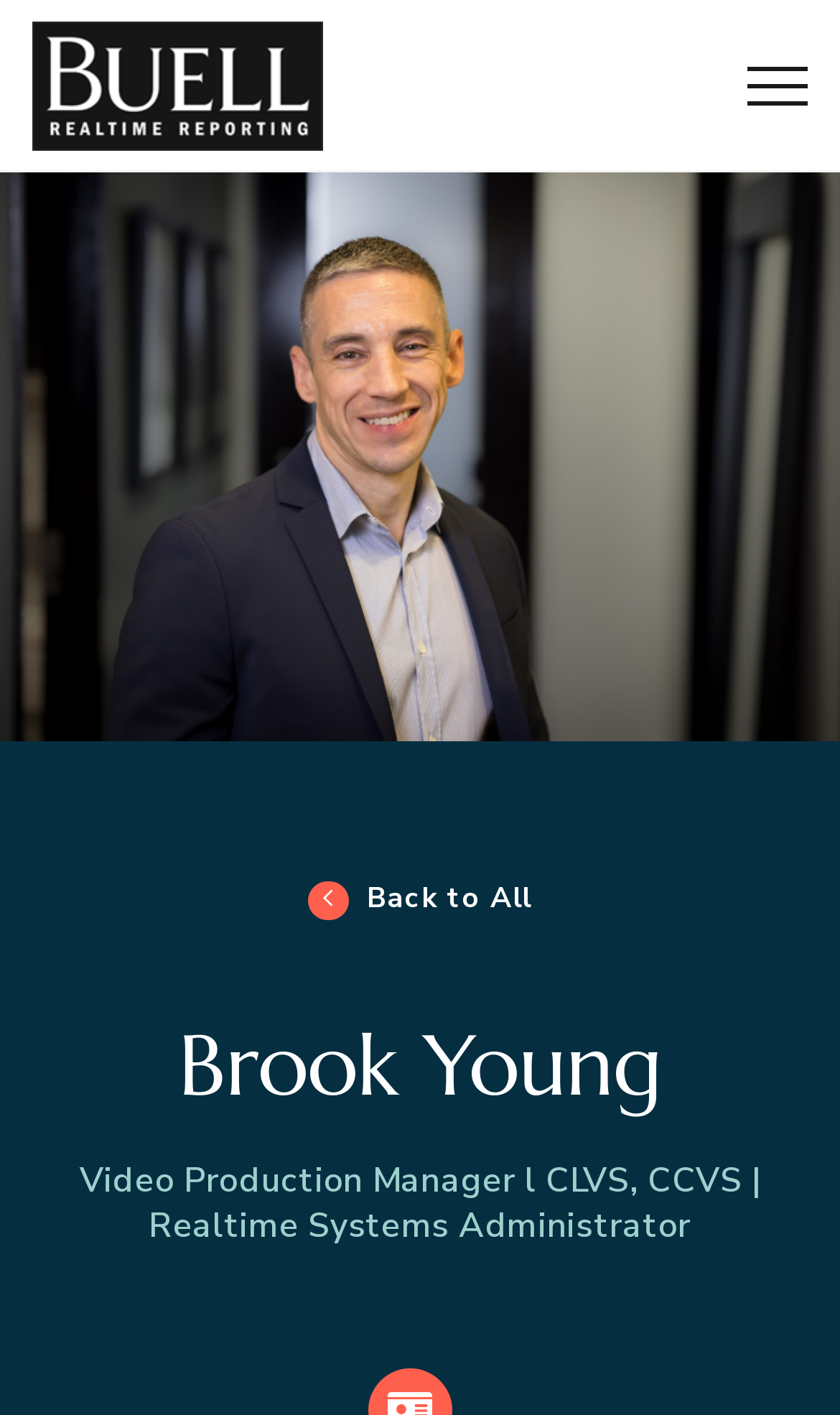From the details in the image, provide a thorough response to the question: What is the function of the link ' Back to All'?

The link ' Back to All' is likely used to navigate back to a previous page or a list of all items, based on its description and position on the webpage.